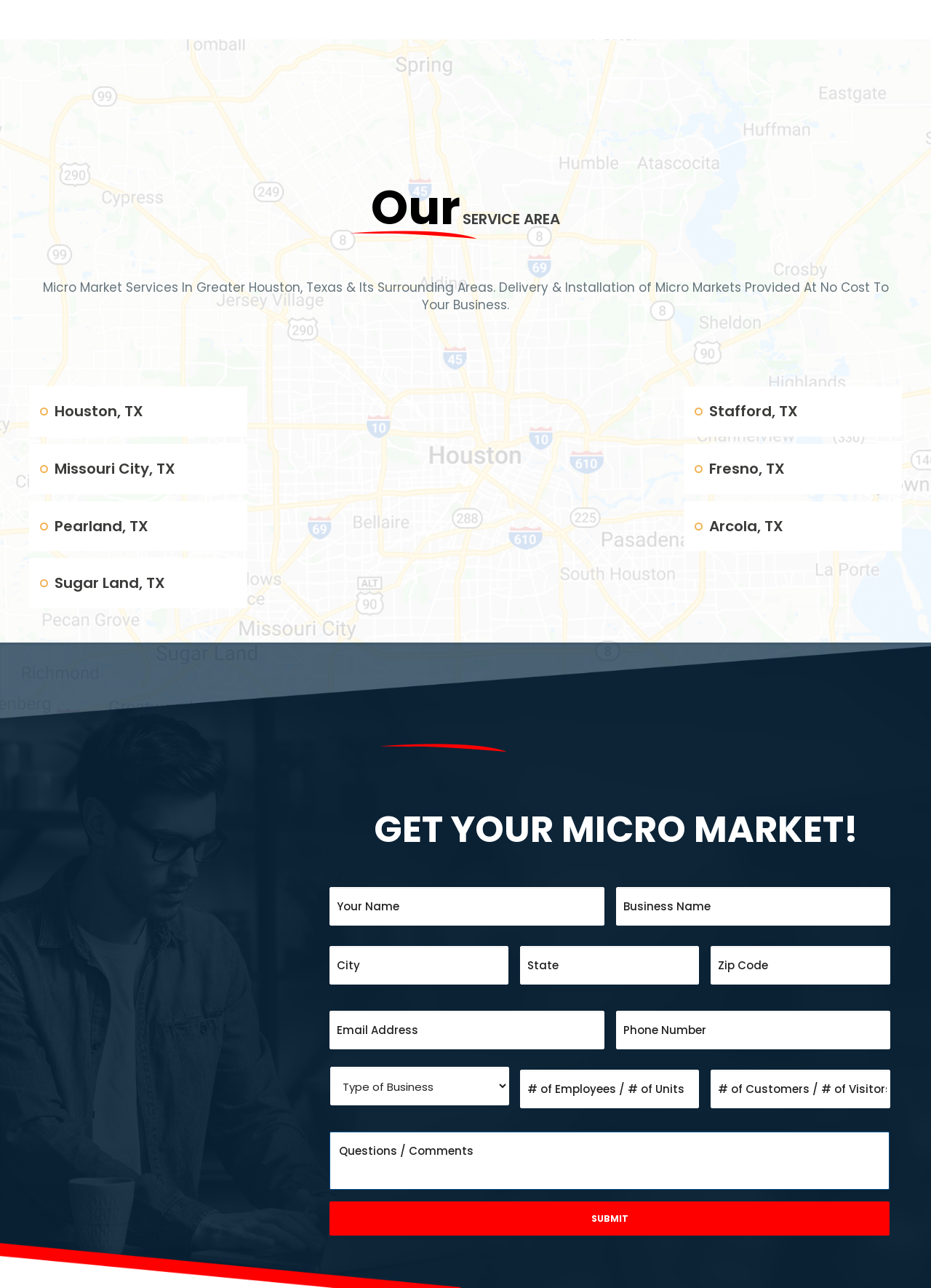Refer to the image and offer a detailed explanation in response to the question: What is the final step in the form submission process?

After filling out the form, the final step is to click the 'Submit' button, which is located at the bottom of the form and has the text 'SUBMIT'.